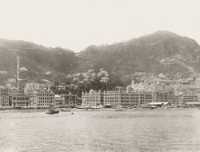Generate an in-depth description of the visual content.

This historical photograph showcases a view of the City of Victoria, a significant urban area in Hong Kong during the late 19th century. The image captures the waterfront bordered by European-styled buildings, illustrating the architectural style of the era. Prominent hills in the background provide a dramatic contrast to the shoreline, where a small boat can be seen on the water, hinting at the maritime activities that were vital to the city's development. 

This snapshot is part of a collection at the Hong Kong Museum of History, which documents the urban infrastructure progress following the cession of Hong Kong Island in 1842. The image not only reflects the aesthetic of the city at that time, but also the bustling community life that was characteristic of the region, where Chinese tenement houses juxtaposed the more affluent European constructions.